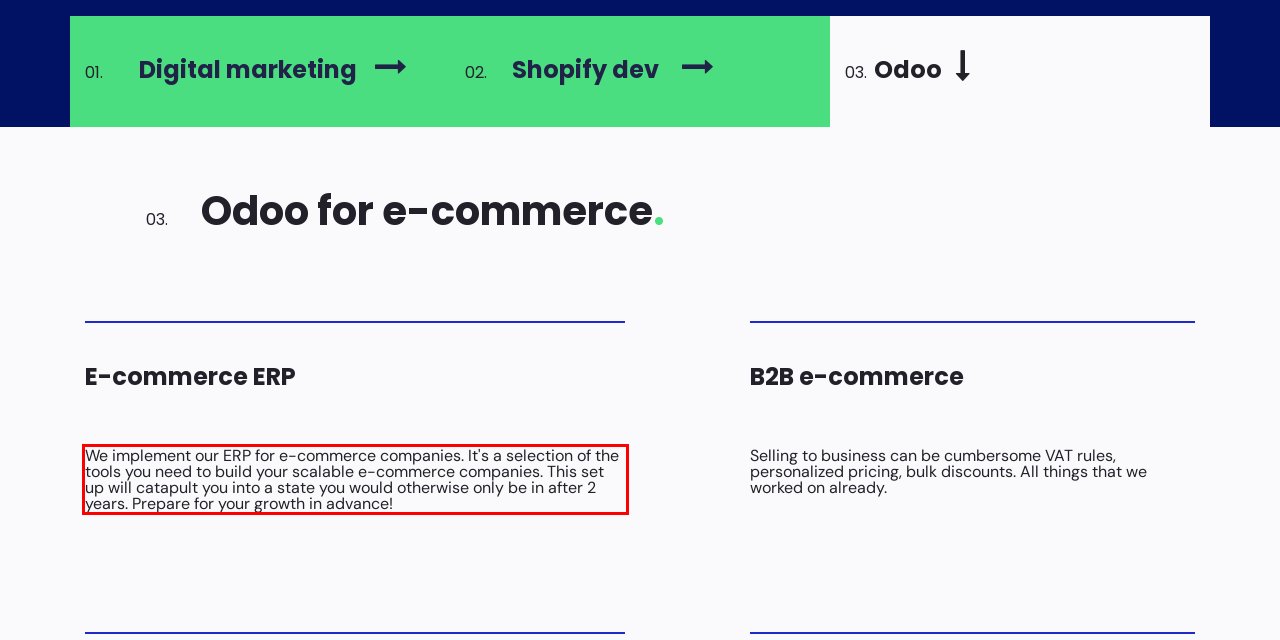With the given screenshot of a webpage, locate the red rectangle bounding box and extract the text content using OCR.

We implement our ERP for e-commerce companies. It's a selection of the tools you need to build your scalable e-commerce companies. This set up will catapult you into a state you would otherwise only be in after 2 years. Prepare for your growth in advance!